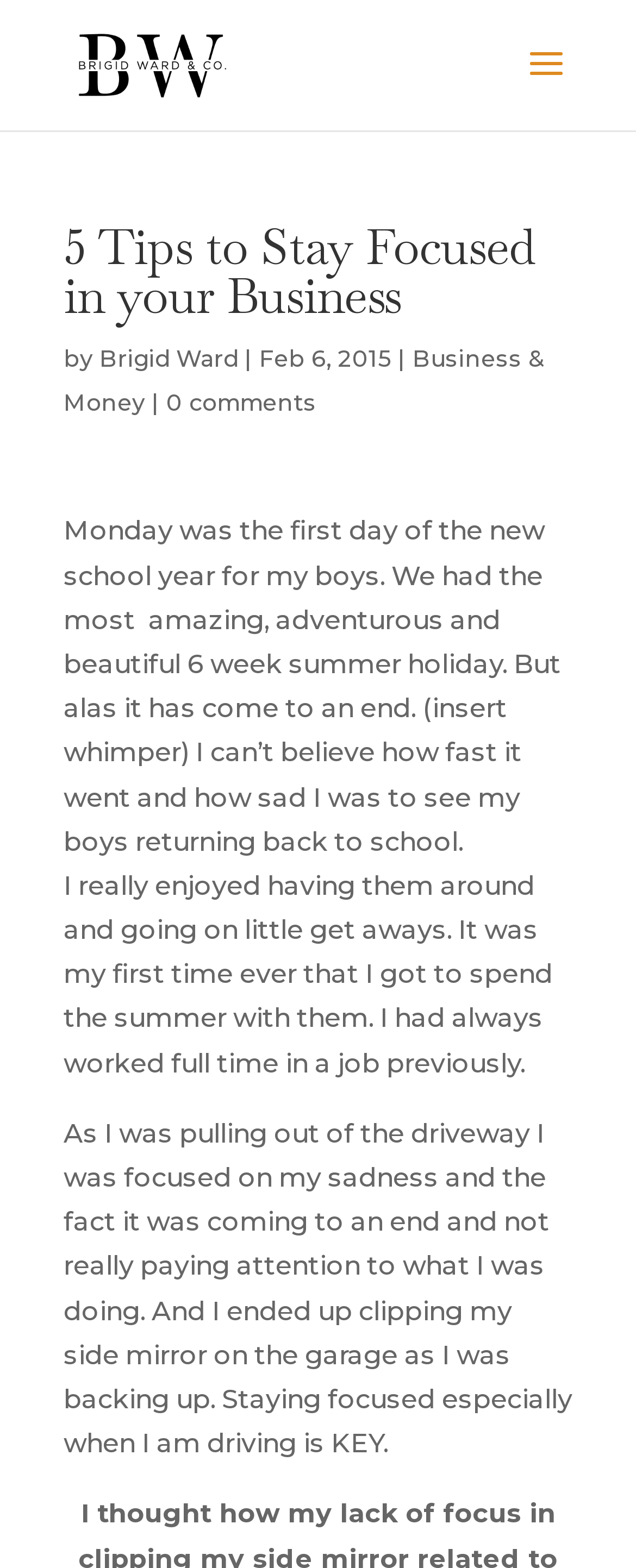Given the following UI element description: "Business & Money", find the bounding box coordinates in the webpage screenshot.

[0.1, 0.219, 0.856, 0.266]